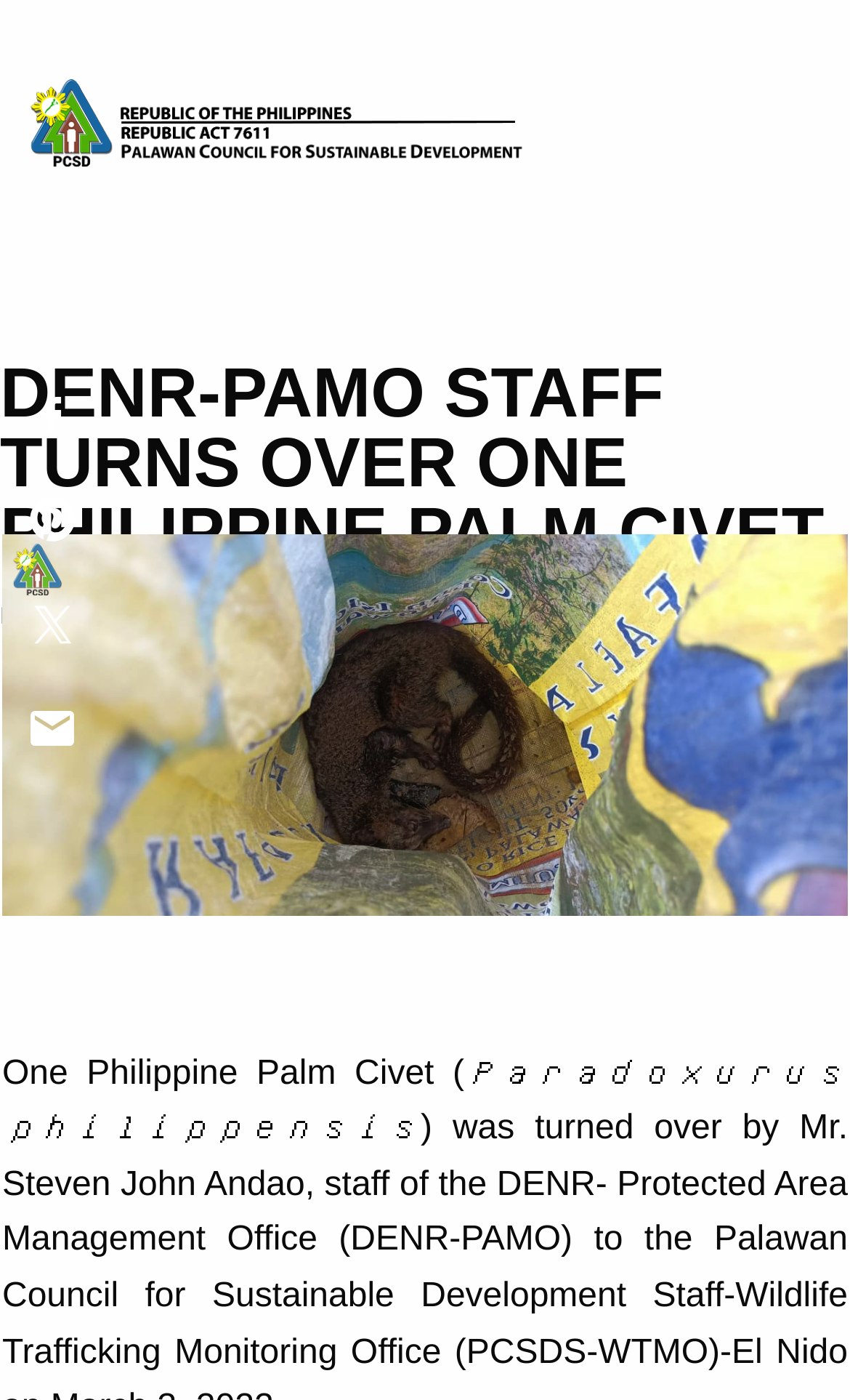Given the element description, predict the bounding box coordinates in the format (top-left x, top-left y, bottom-right x, bottom-right y). Make sure all values are between 0 and 1. Here is the element description: Facebook

[0.0, 0.259, 0.123, 0.333]